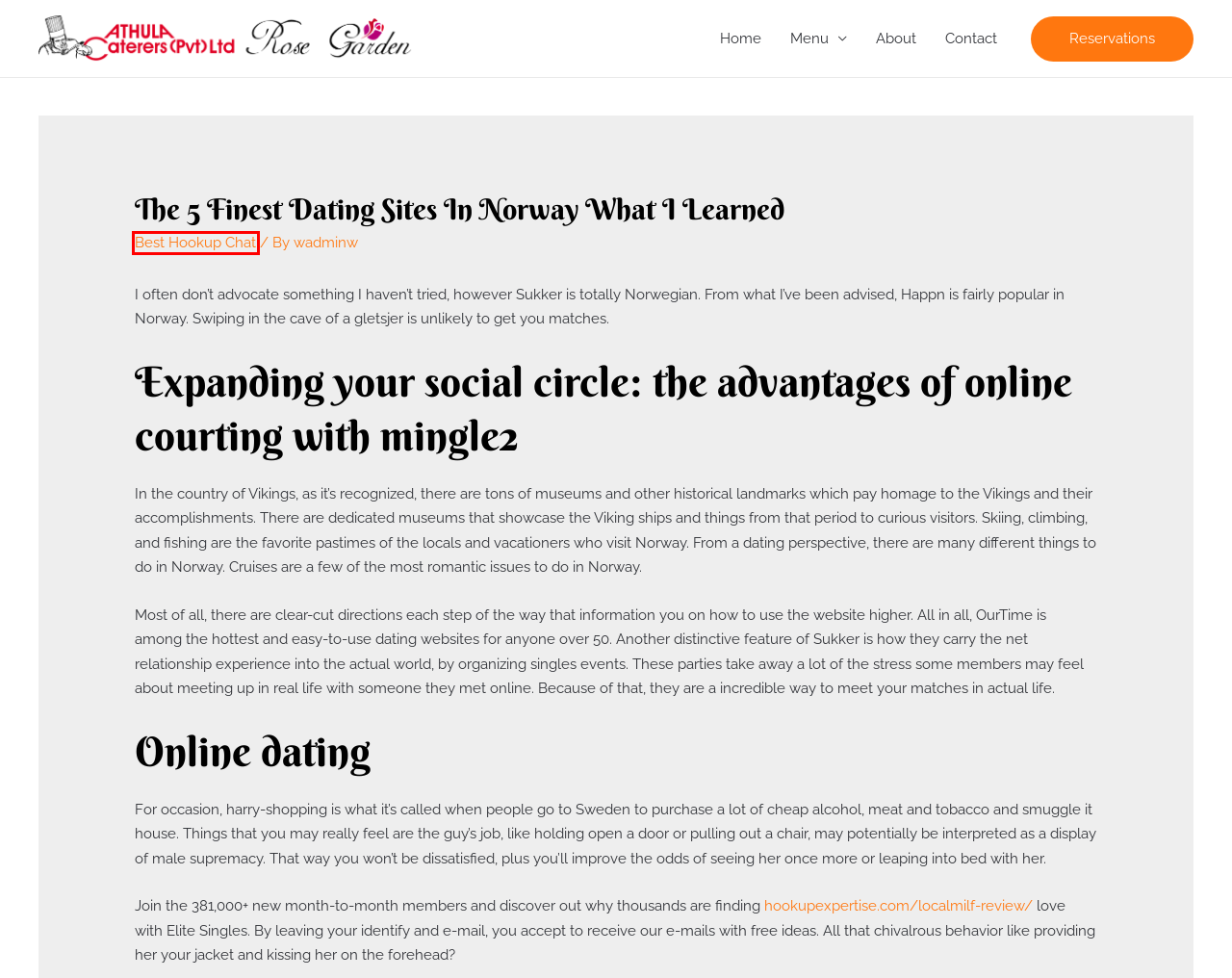You have a screenshot of a webpage with a red bounding box around an element. Choose the best matching webpage description that would appear after clicking the highlighted element. Here are the candidates:
A. Athulacaterers – Food Restaurant
B. wadminw – Athulacaterers
C. Rosegarden Menu – Athulacaterers
D. Contact – Athulacaterers
E. Best Hookup Chat – Athulacaterers
F. Table Reservations – Athulacaterers
G. Hippie Dates Courting App By First Beat Media Inc – Athulacaterers
H. About – Athulacaterers

E